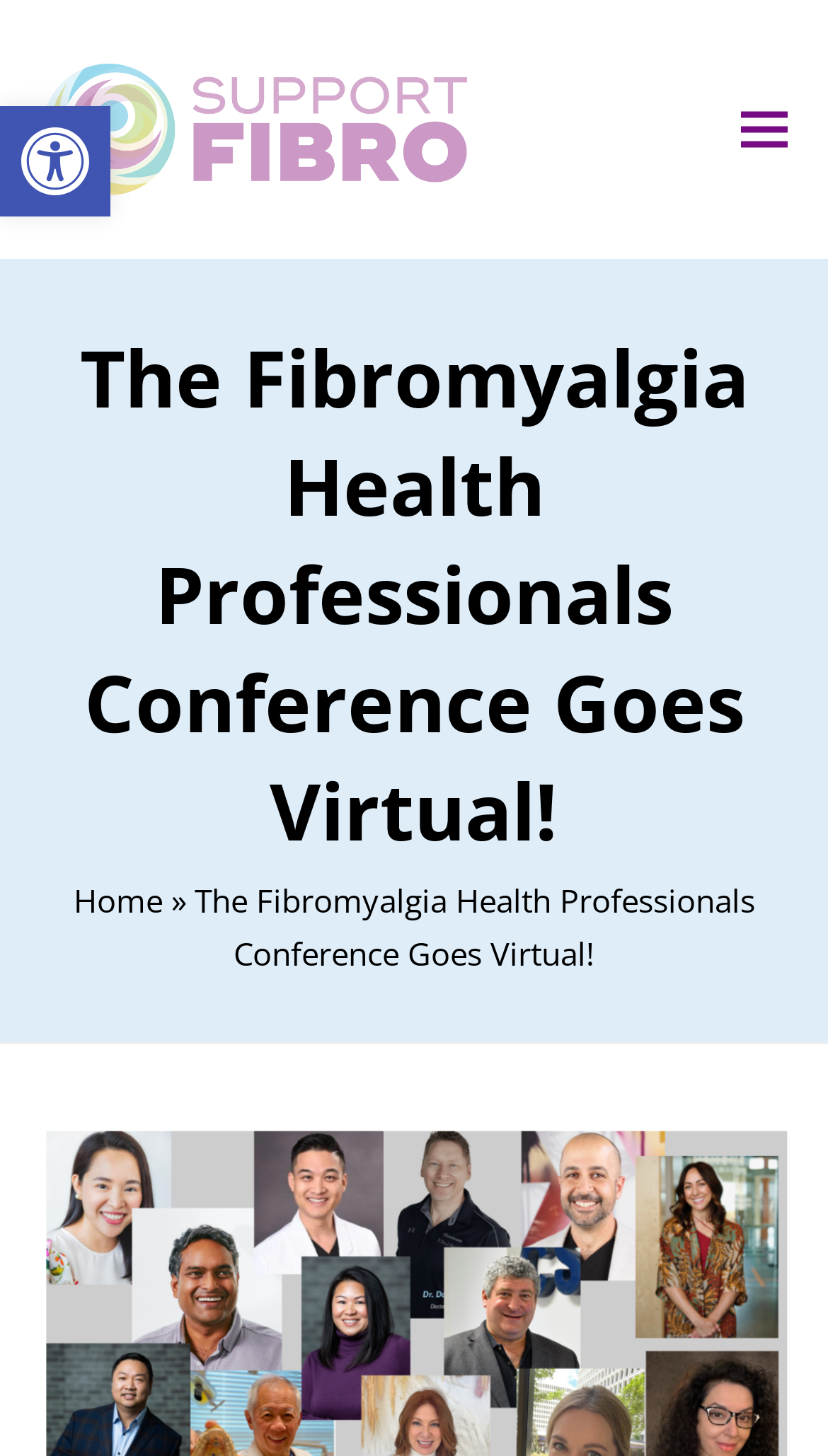Find the bounding box of the UI element described as follows: "Open toolbar Accessibility Tools".

[0.0, 0.073, 0.133, 0.149]